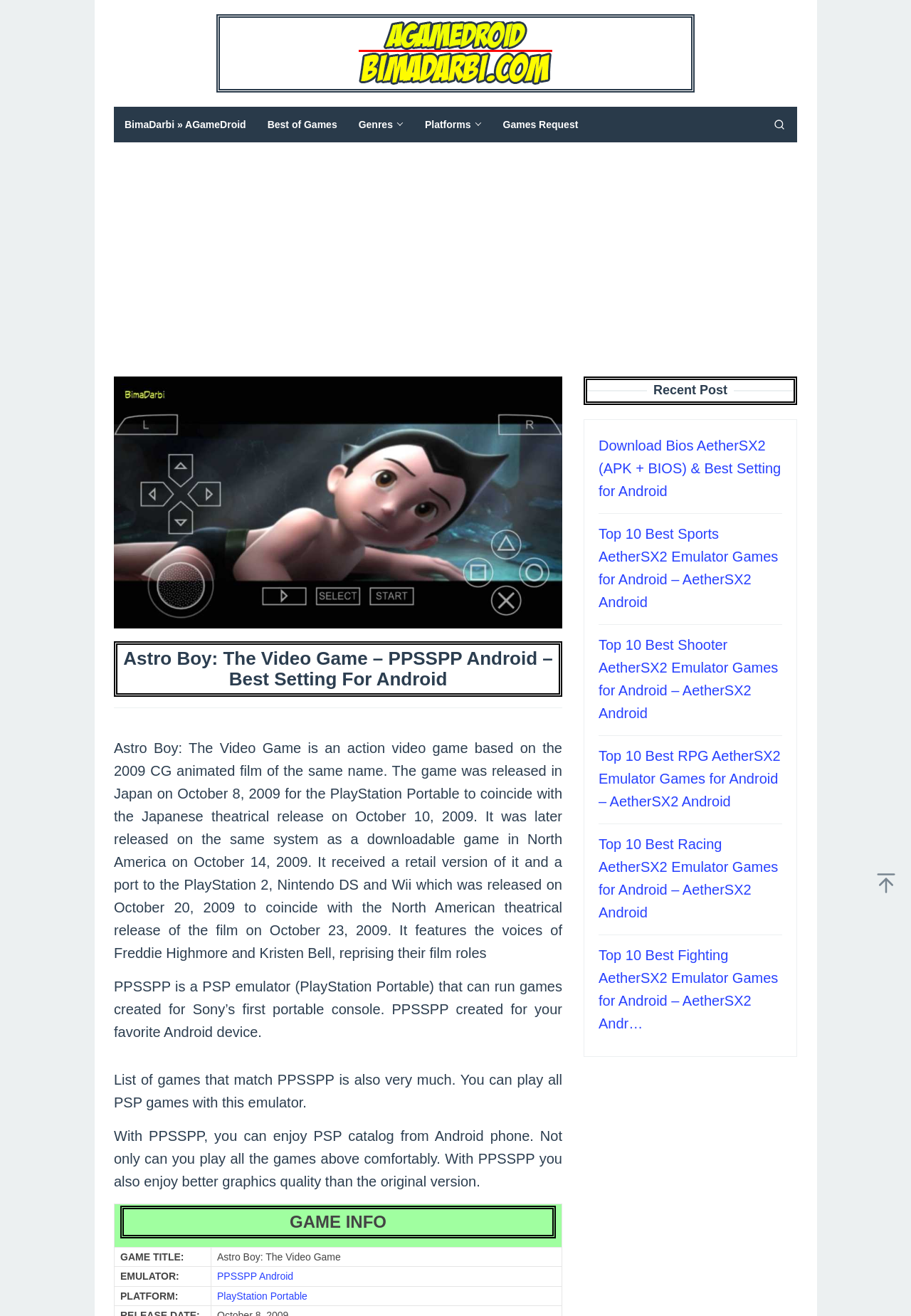Provide an in-depth caption for the contents of the webpage.

The webpage is about Astro Boy: The Video Game, an action video game based on the 2009 CG animated film of the same name. At the top, there is a layout table with a link to "AGameDroid" accompanied by an image, and several other links to "BimaDarbi", "Best of Games", and "Games Request". A search button is located to the right of these links.

Below the layout table, there is an advertisement iframe with a figure containing an image. Underneath the advertisement, there is a heading that reads "Astro Boy: The Video Game – PPSSPP Android – Best Setting For Android". This is followed by a block of text that provides information about the game, including its release dates and platforms.

To the right of the game information, there is a table with three rows, each containing information about the game, such as its title, emulator, and platform. The table cells contain links to the corresponding information.

Further down the page, there is a section labeled "Recent Post" with several links to other articles, including "Download Bios AetherSX2 (APK + BIOS) & Best Setting for Android" and "Top 10 Best [genre] AetherSX2 Emulator Games for Android". These links are arranged in a vertical list.